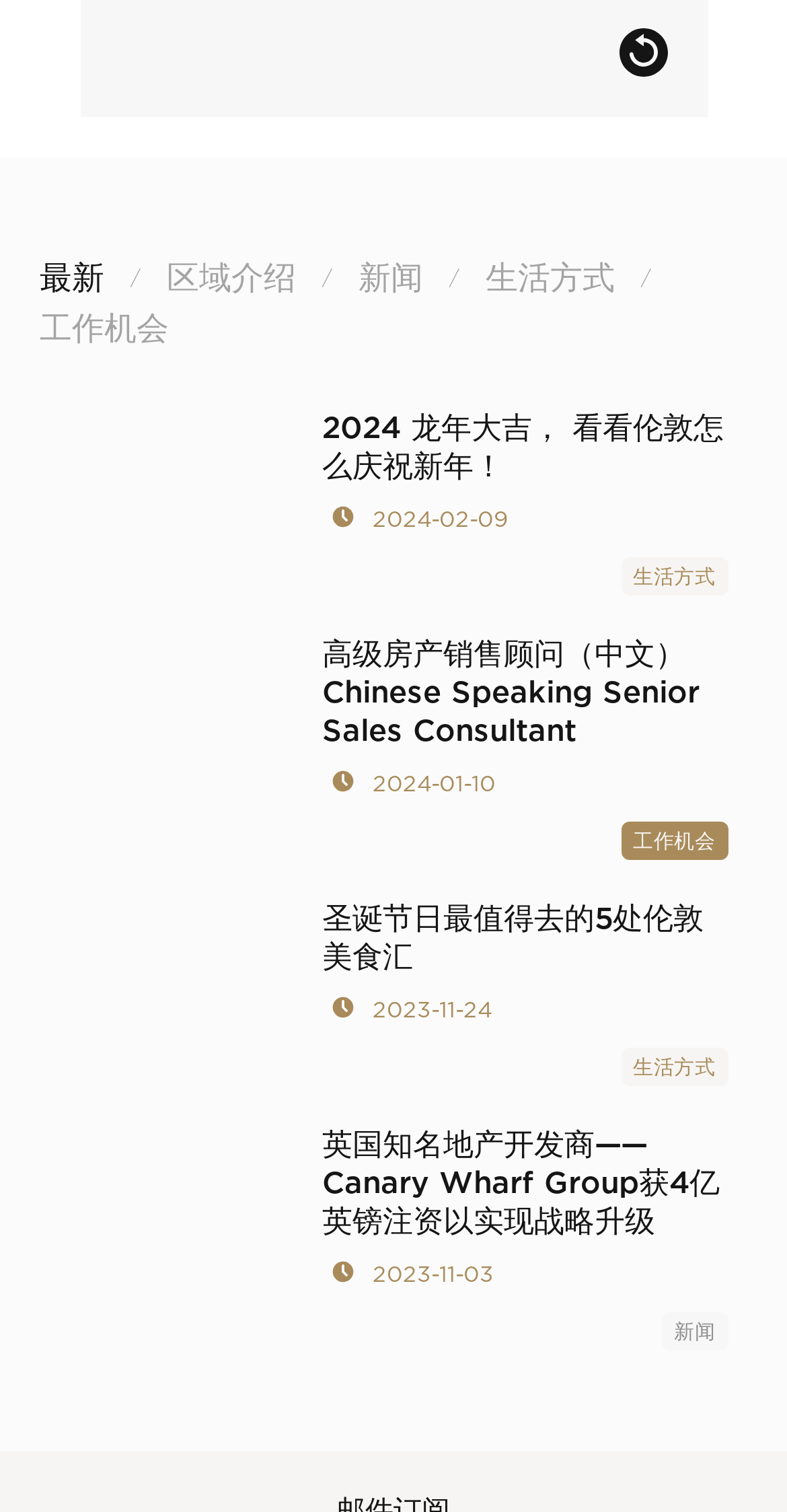What is the theme of the second news article? Based on the image, give a response in one word or a short phrase.

工作机会